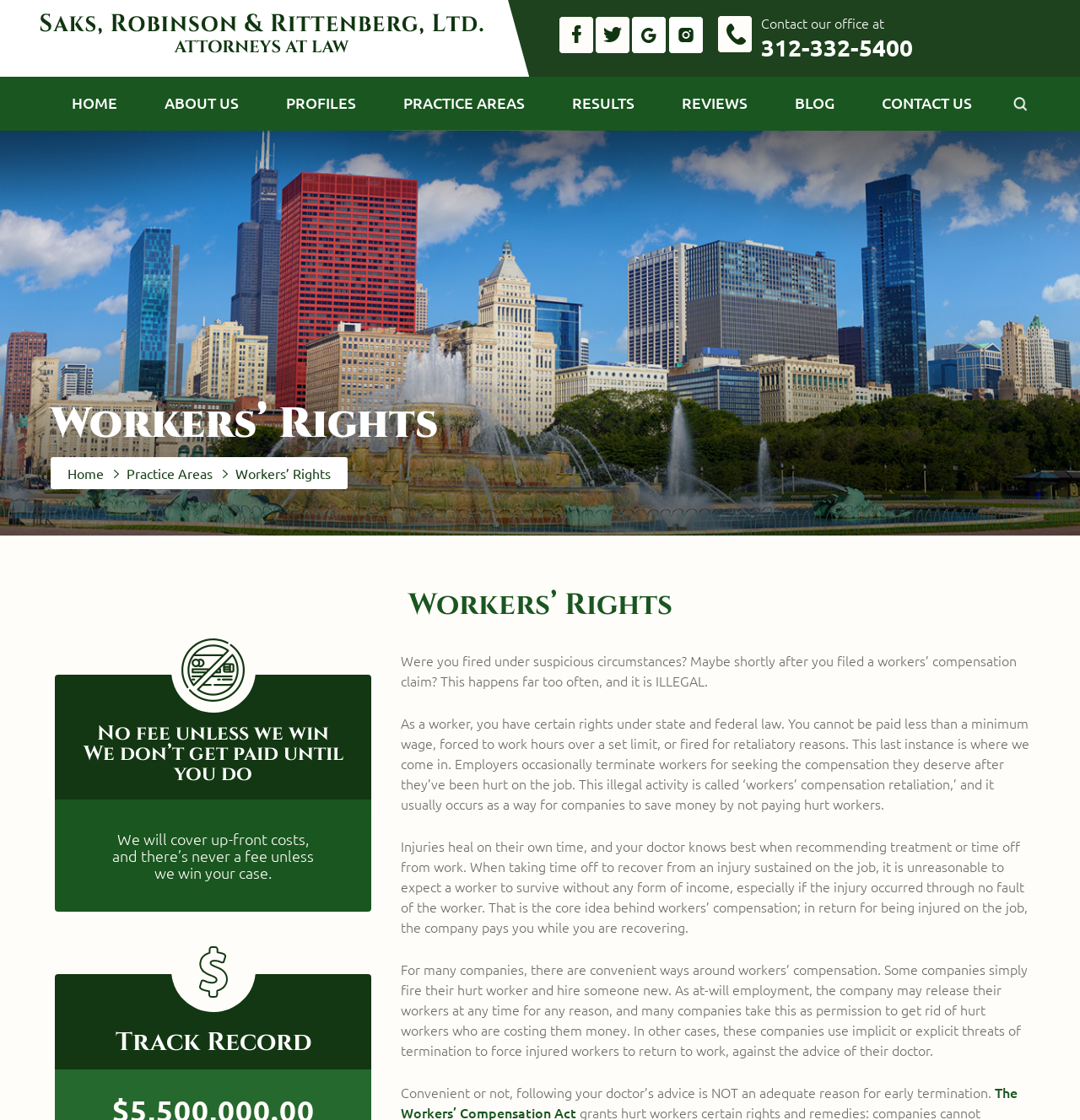What is the main focus of the law firm?
Provide a thorough and detailed answer to the question.

The main focus of the law firm can be inferred from the headings and the content of the webpage. The headings 'Workers' Rights' and the text describing workers' compensation retaliation and workers' rights under state and federal law suggest that the law firm specializes in workers' rights.